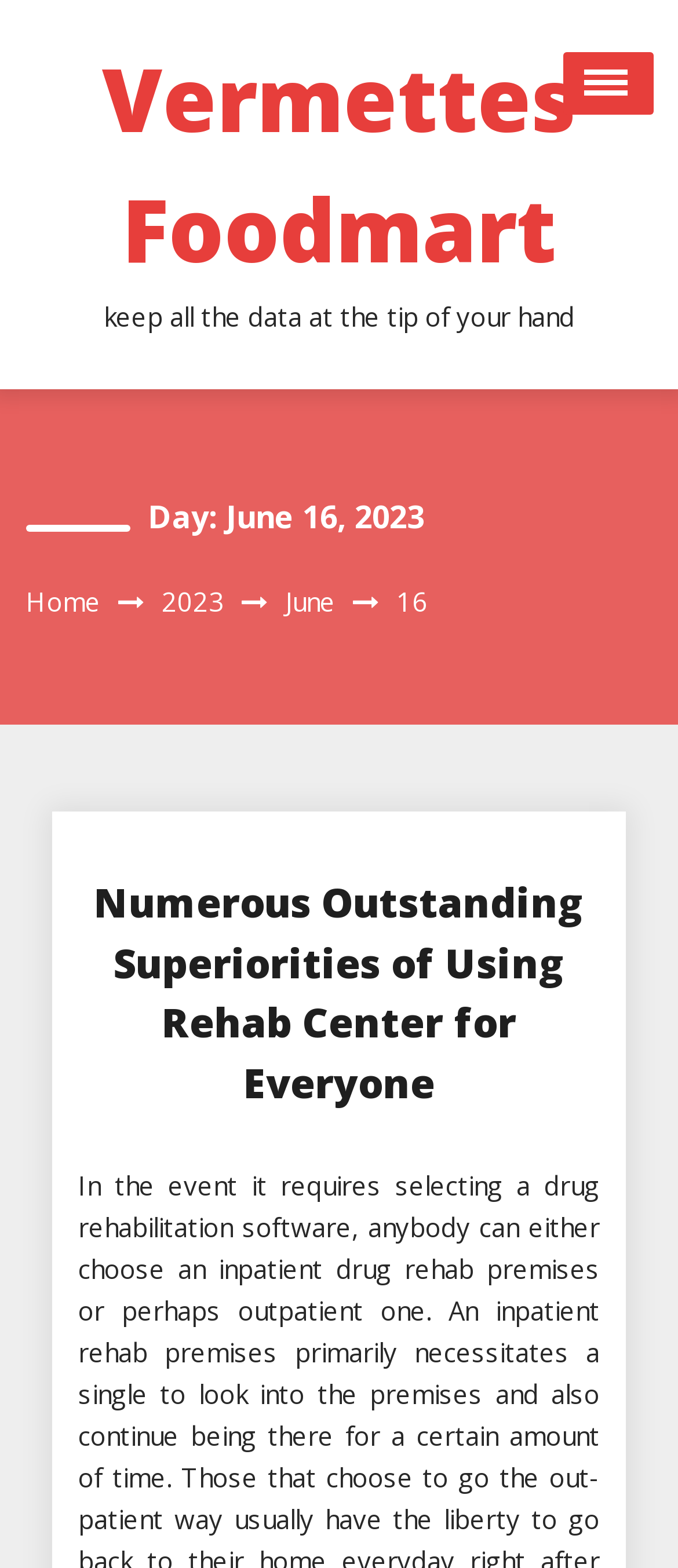Please identify the bounding box coordinates of the region to click in order to complete the task: "Log in to MyEd". The coordinates must be four float numbers between 0 and 1, specified as [left, top, right, bottom].

None